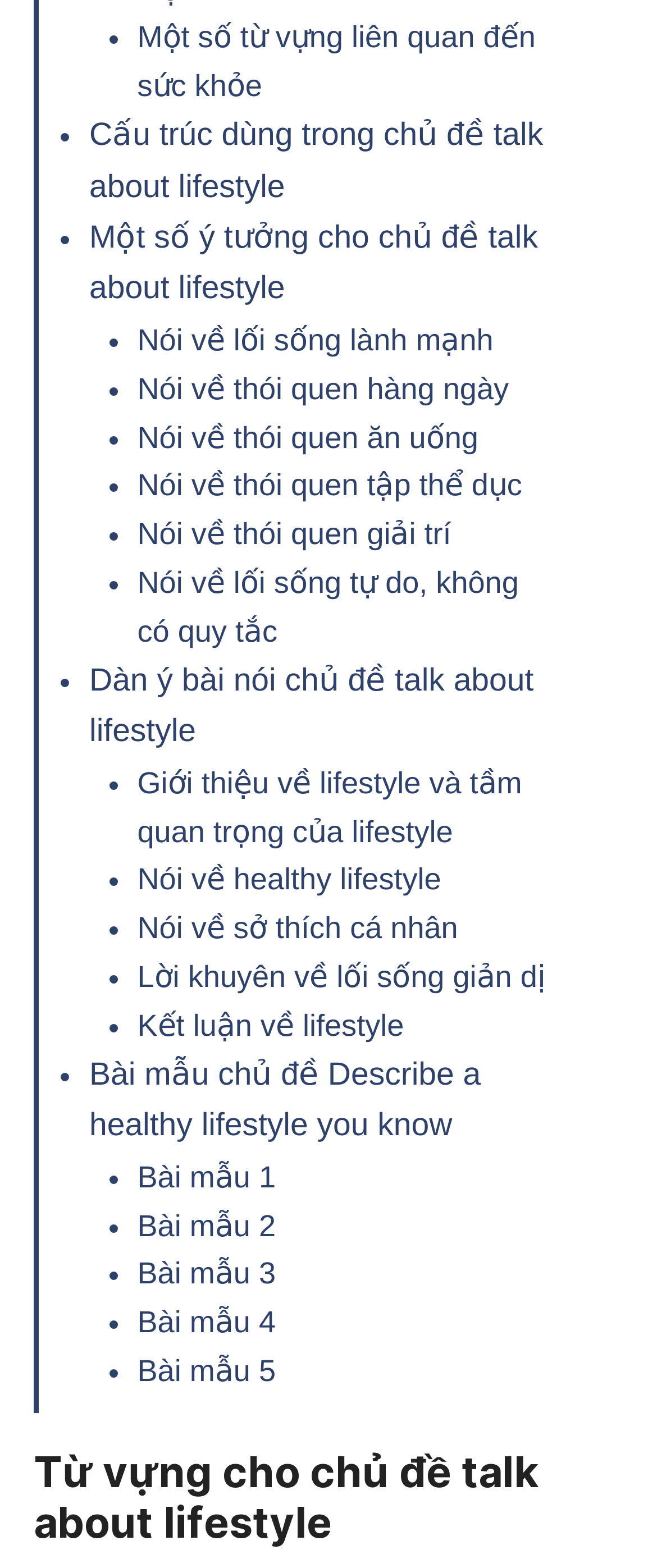Respond to the question below with a single word or phrase:
What is the topic of the heading at the bottom of the page?

Từ vựng cho chủ đề talk about lifestyle